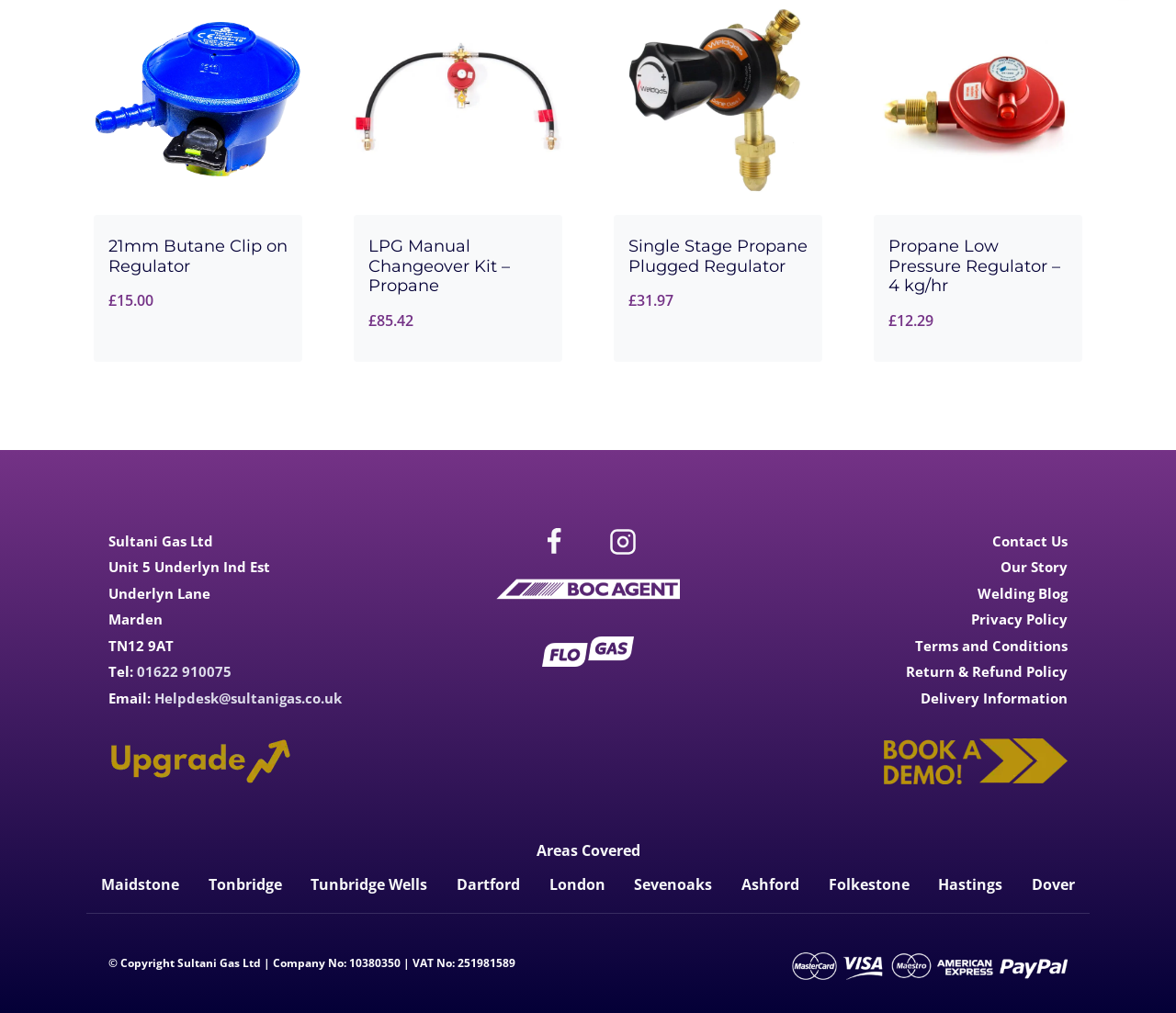Please determine the bounding box coordinates for the element that should be clicked to follow these instructions: "Click the 'Facebook' link".

[0.447, 0.507, 0.494, 0.562]